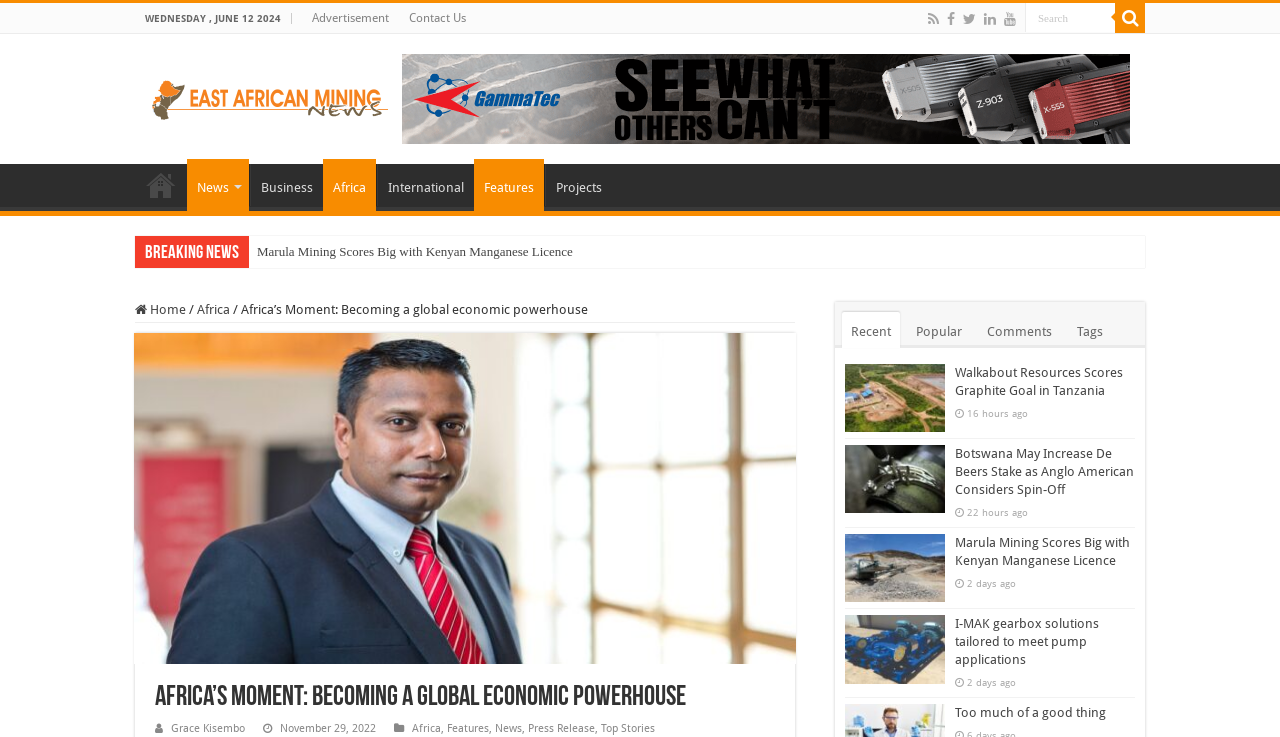Please find the bounding box coordinates of the clickable region needed to complete the following instruction: "Read the news about Marula Mining Scores Big with Kenyan Manganese Licence". The bounding box coordinates must consist of four float numbers between 0 and 1, i.e., [left, top, right, bottom].

[0.195, 0.32, 0.454, 0.364]